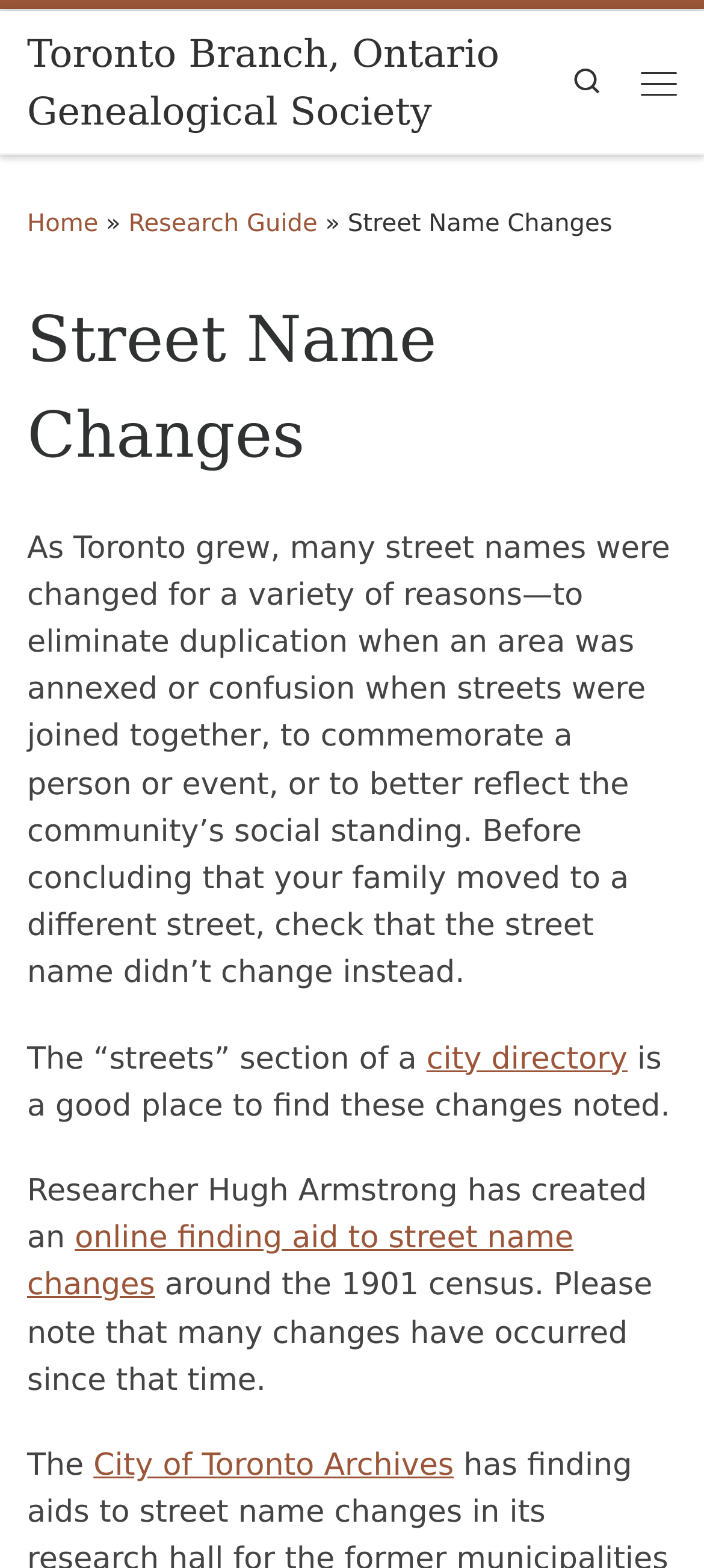Please provide the bounding box coordinates for the element that needs to be clicked to perform the following instruction: "Visit the City of Toronto Archives". The coordinates should be given as four float numbers between 0 and 1, i.e., [left, top, right, bottom].

[0.133, 0.922, 0.645, 0.945]